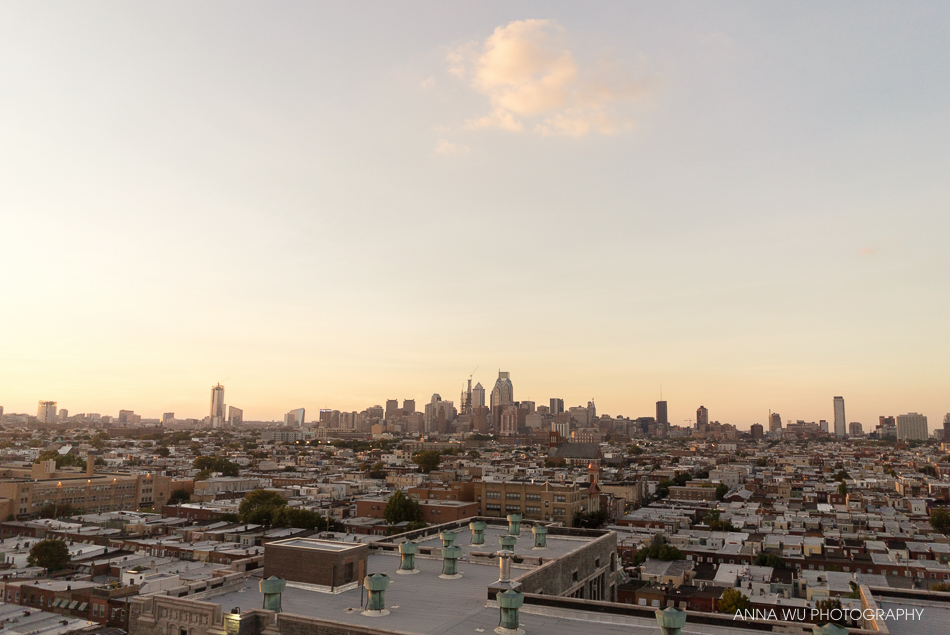Offer a comprehensive description of the image.

This beautiful image captures the stunning skyline of Philadelphia during the golden hour, with the soft hues of sunset illuminating the scene. In the foreground, the rooftops of urban buildings create a patchwork of textures, showcasing the city’s vibrant architecture. The iconic skyscrapers of Philadelphia are visible in the background, with some under construction, symbolizing the city’s growth and dynamism. The atmosphere feels serene, blending the tranquility of dusk with the lively spirit of the city, making it a perfect moment to reflect on the day's experiences. A reminder of a weekend journey from Philly to Chantilly, this view elegantly ties together the excitement of travel with the appreciation of urban beauty.